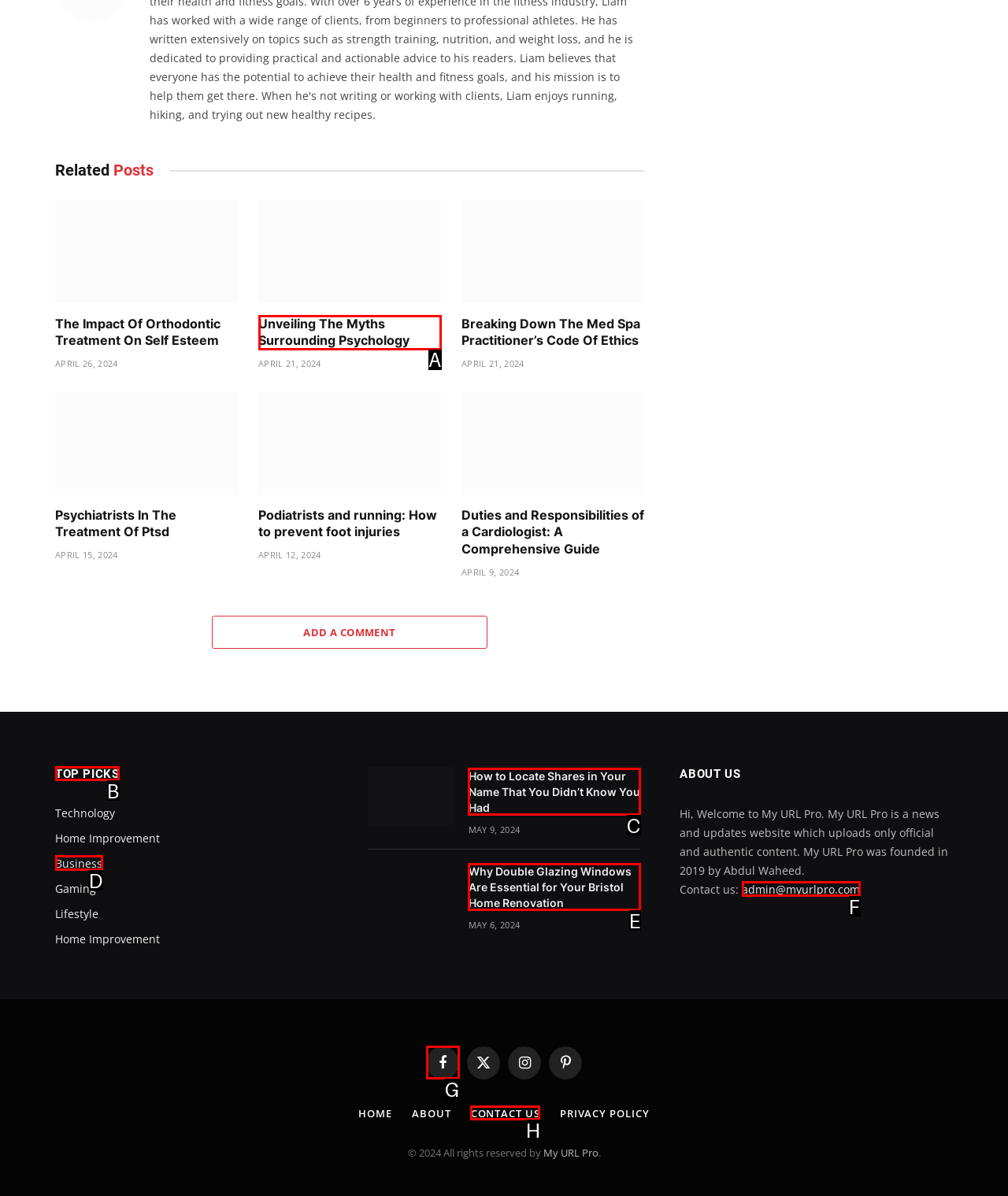Specify which HTML element I should click to complete this instruction: View 'TOP PICKS' Answer with the letter of the relevant option.

B